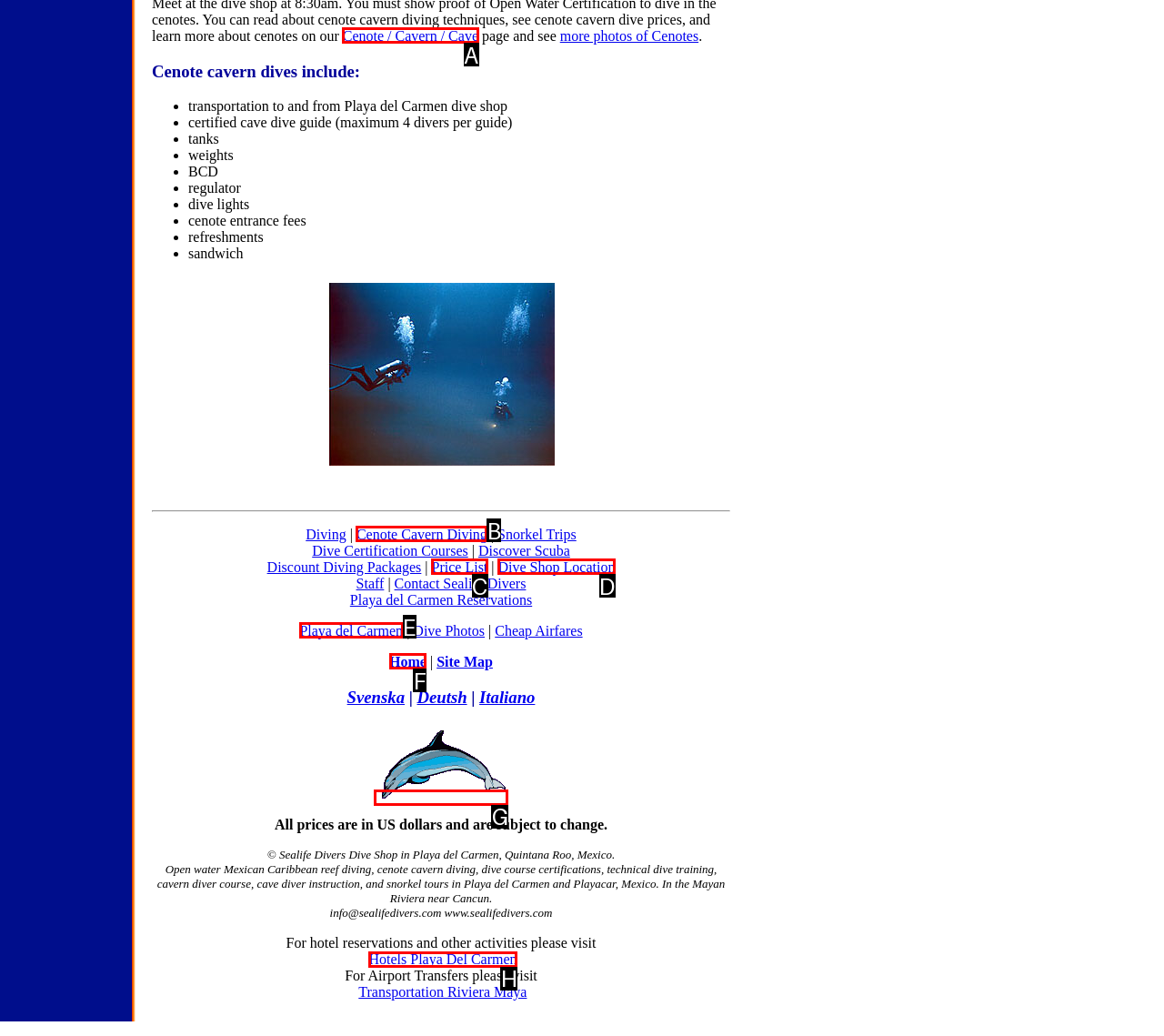From the options presented, which lettered element matches this description: Cenote / Cavern / Cave
Reply solely with the letter of the matching option.

A